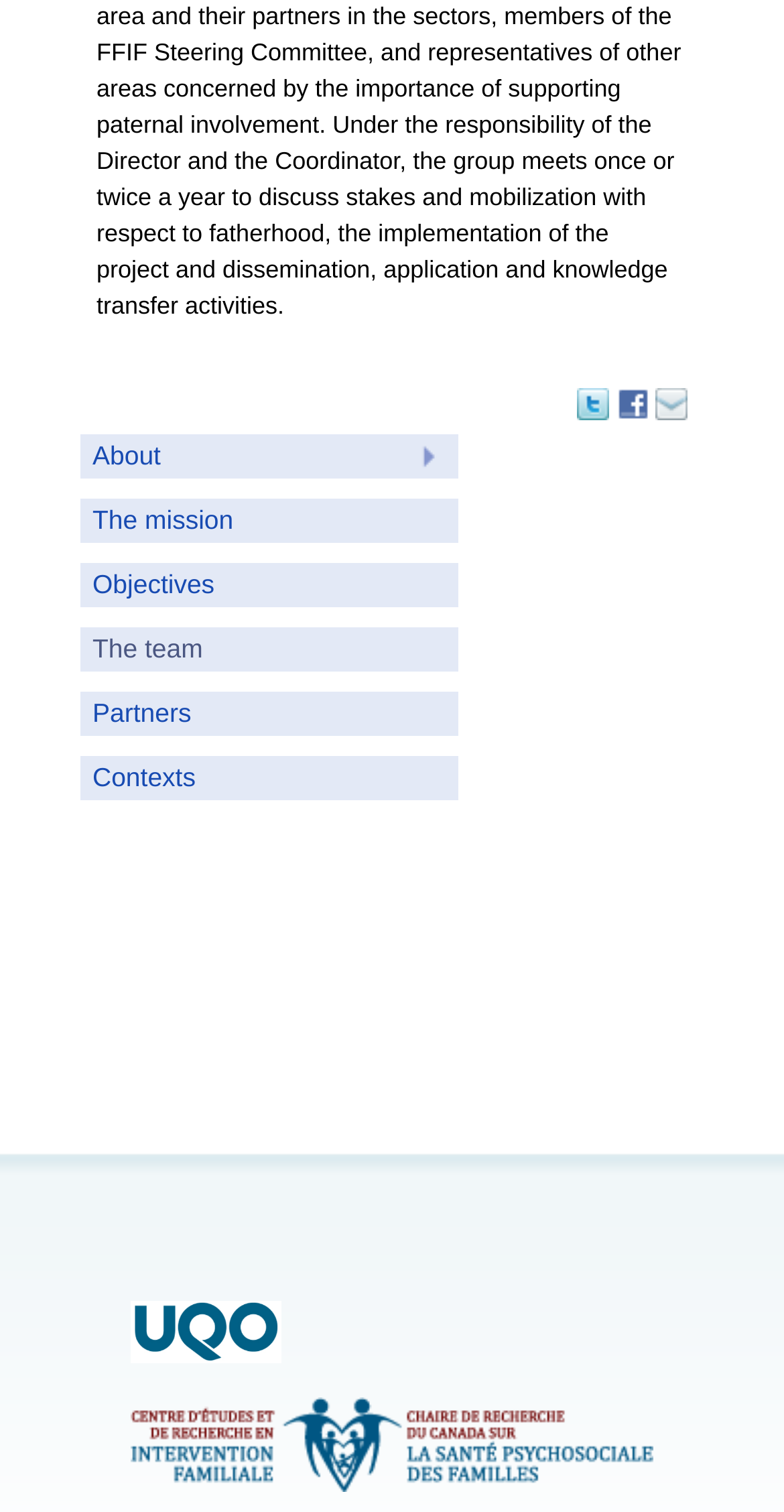Show the bounding box coordinates for the HTML element described as: "About".

[0.103, 0.288, 0.585, 0.317]